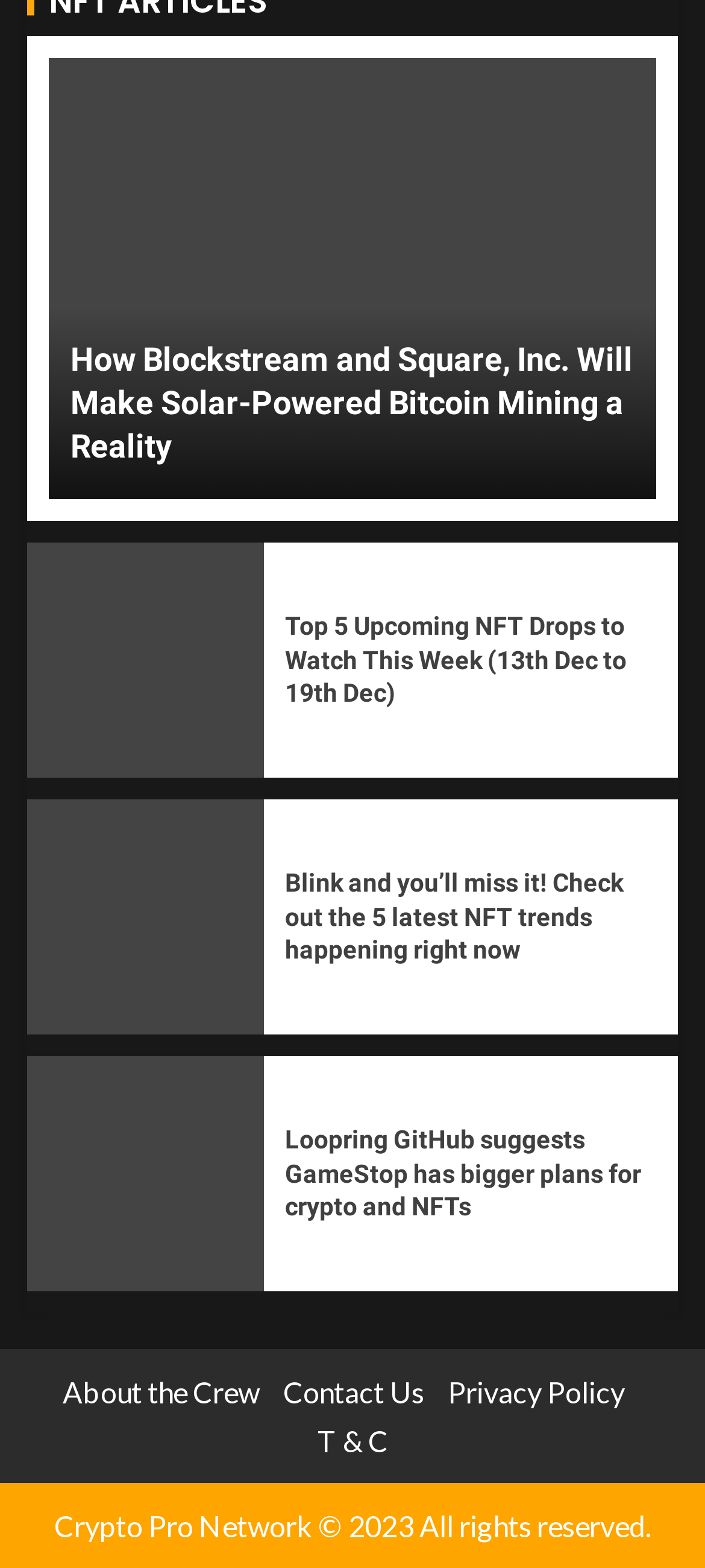How many links are at the bottom of the webpage?
Provide a fully detailed and comprehensive answer to the question.

I looked at the bottom of the webpage and found 4 links: 'About the Crew', 'Contact Us', 'Privacy Policy', and 'T & C'.